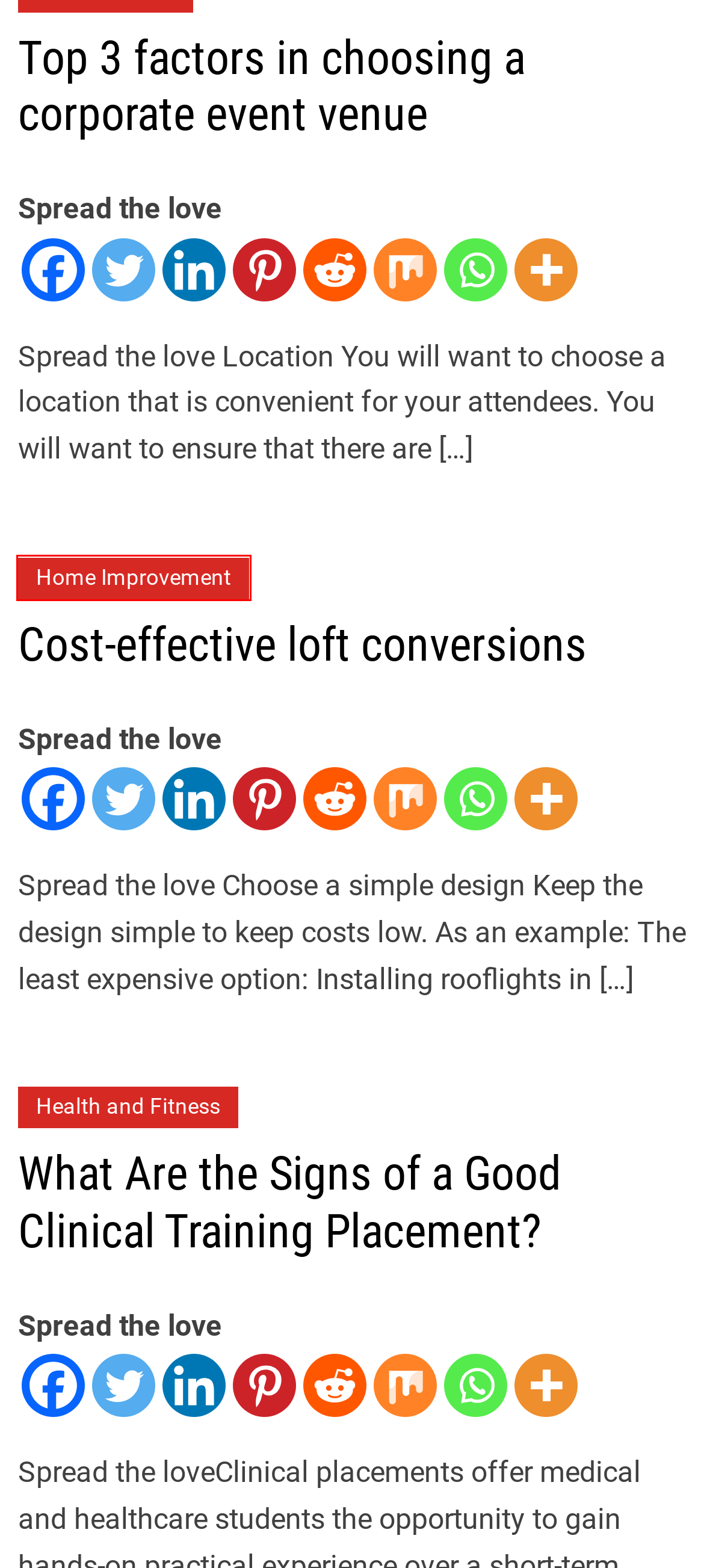You have a screenshot of a webpage with a red rectangle bounding box around a UI element. Choose the best description that matches the new page after clicking the element within the bounding box. The candidate descriptions are:
A. Can copper pipe be recycled? - My Magazine
B. Privacy Policy – Akismet
C. Entertainment Archives - My Magazine
D. Home Improvement Archives - My Magazine
E. Important Things To Consider Installing A New Roof - My Magazine
F. Why it is Worth Getting an Accountant When you Start a Business - My Magazine
G. Contact - My Magazine
H. Health and Fitness Archives - My Magazine

D